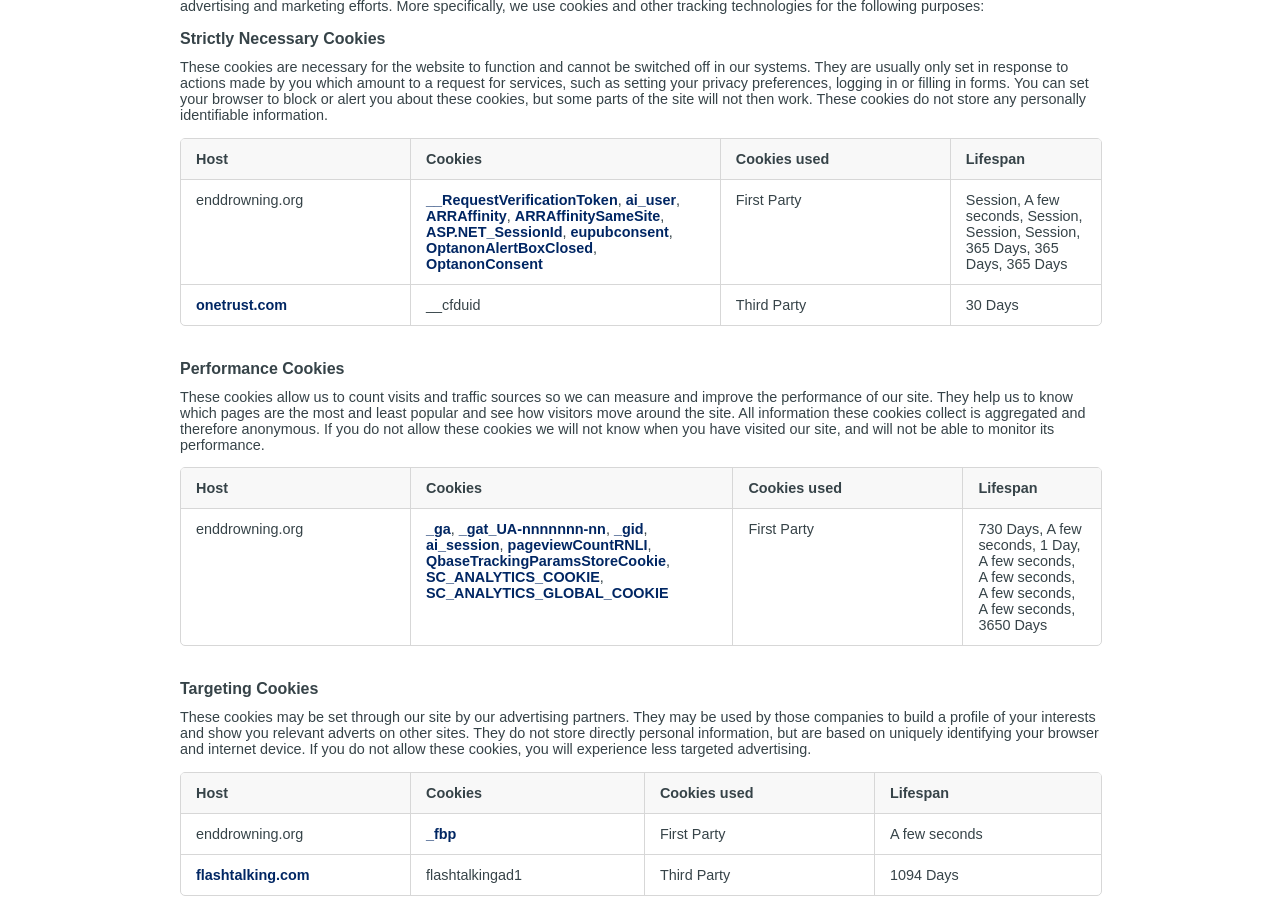What is the host of the cookie '_fbp'?
Please give a detailed and elaborate explanation in response to the question.

Based on the table 'Targeting Cookies', the host of the cookie '_fbp' is enddrowning.org.